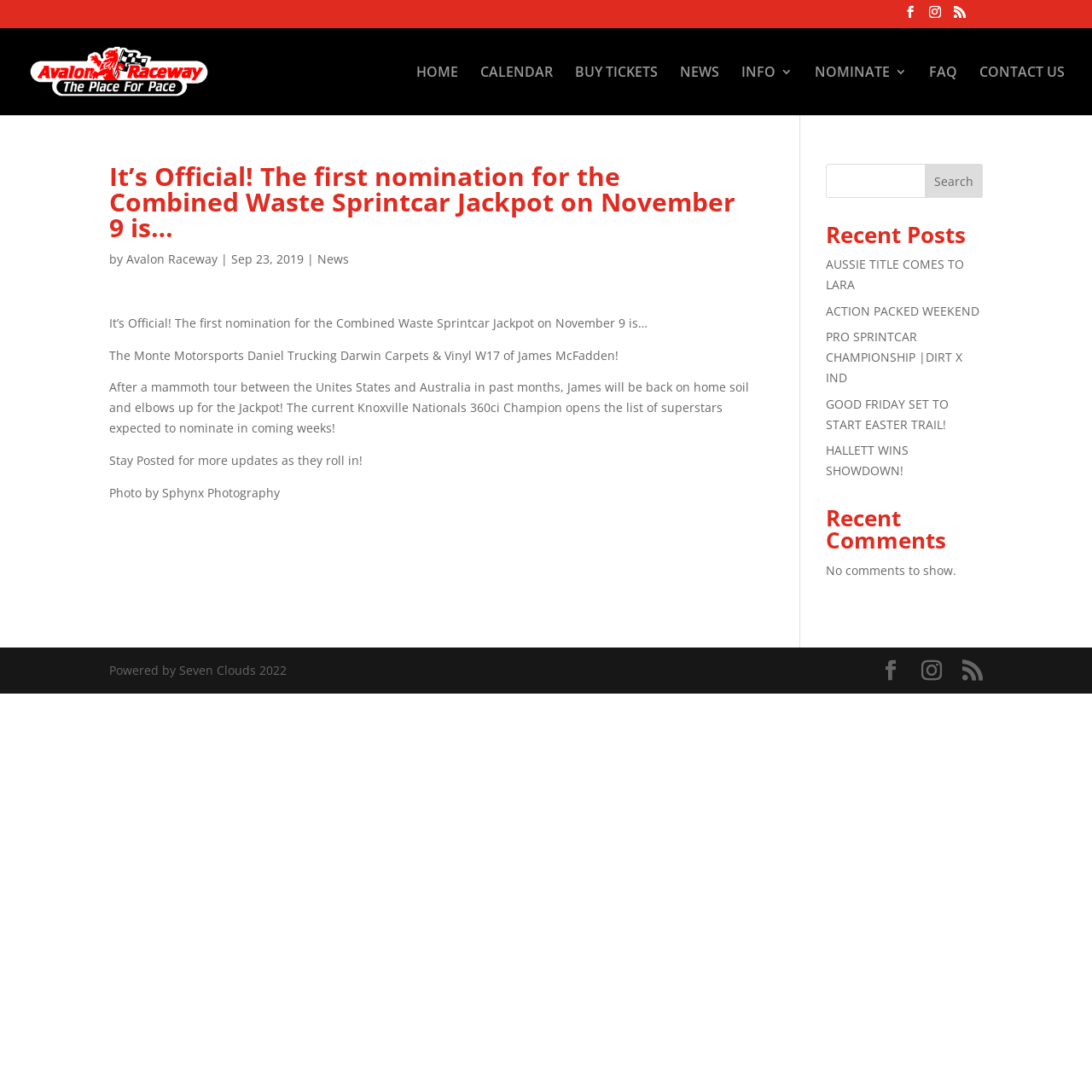Find the bounding box coordinates for the area you need to click to carry out the instruction: "Read the recent post AUSSIE TITLE COMES TO LARA". The coordinates should be four float numbers between 0 and 1, indicated as [left, top, right, bottom].

[0.756, 0.234, 0.883, 0.268]